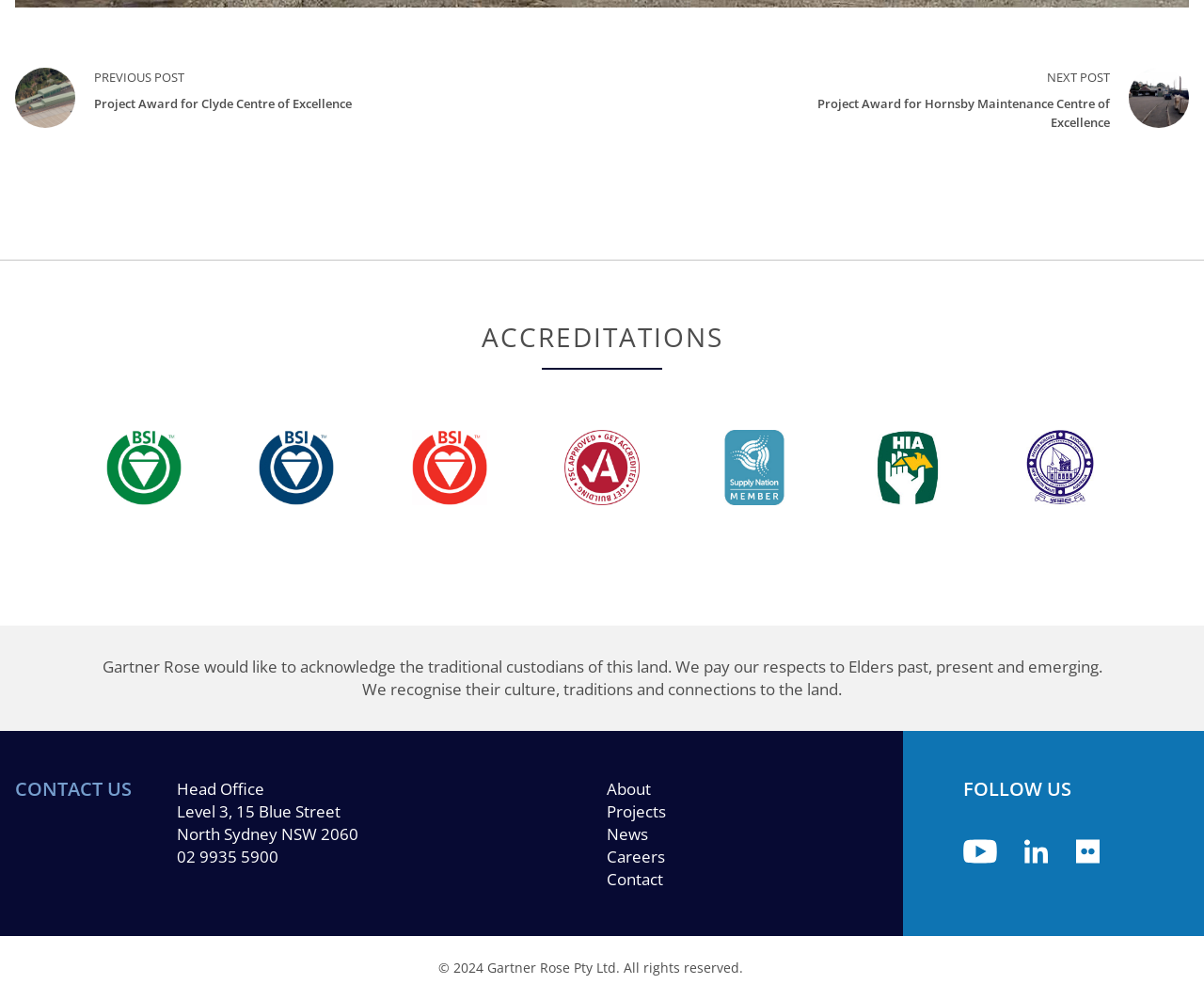Please answer the following query using a single word or phrase: 
What is the accreditation mentioned?

Supply Nation Member, HIA, Master Builders Association NSW